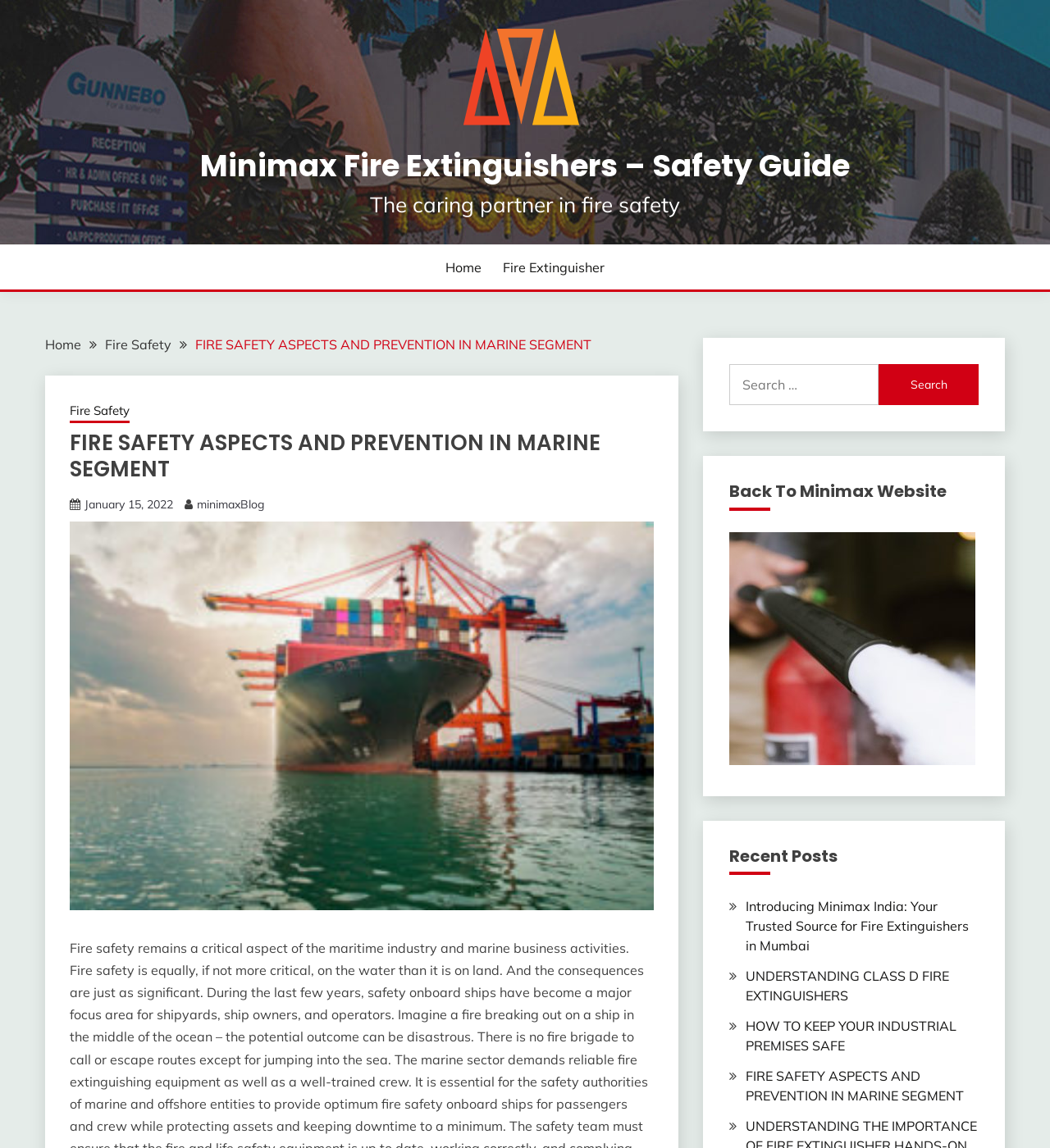Provide a one-word or short-phrase response to the question:
What is the navigation menu?

Breadcrumbs